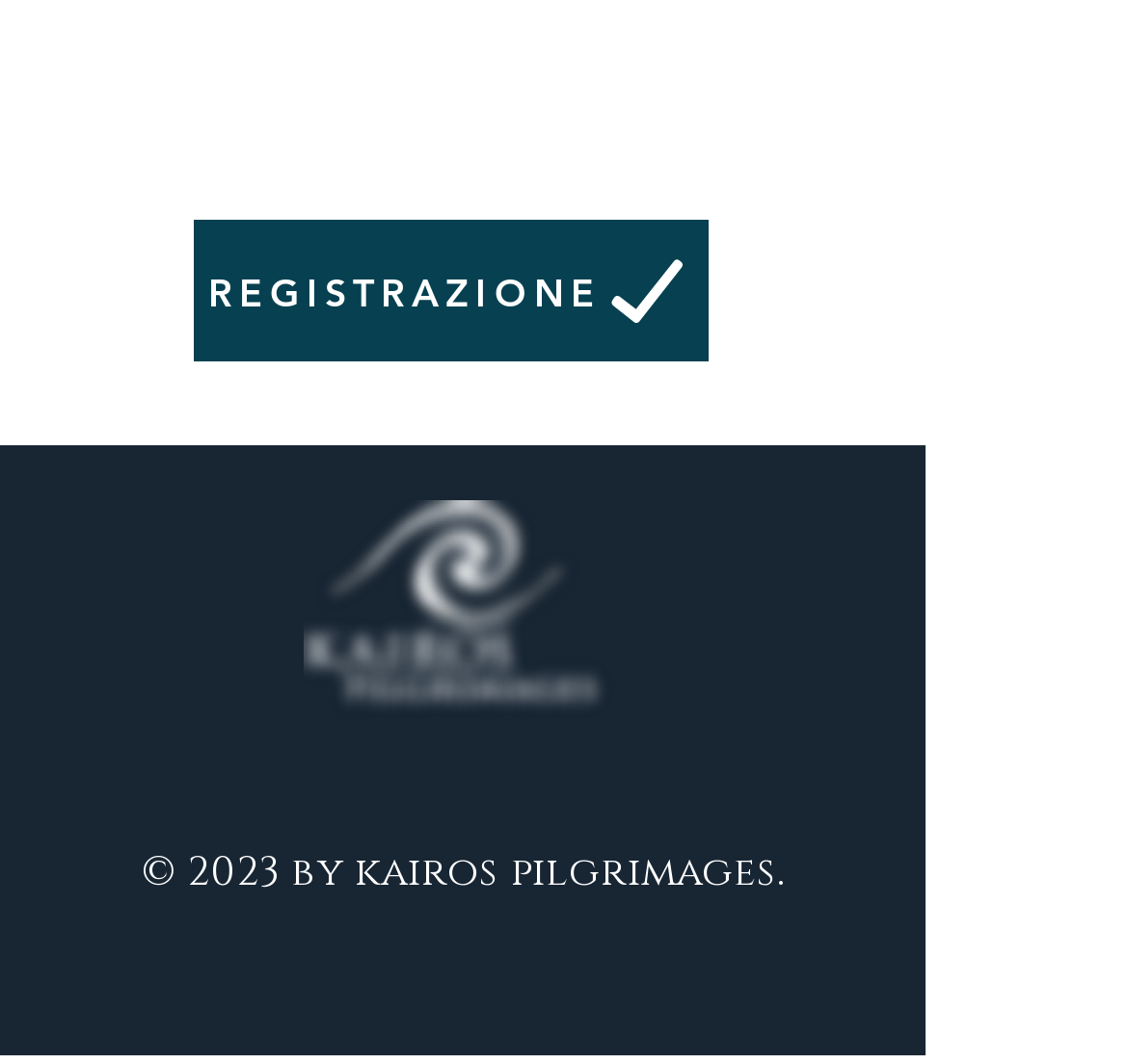What is the name of the image file?
Using the image as a reference, answer the question in detail.

I found the image file name by looking at the image element, which has the OCR text 'cropped-cr (1).png'.